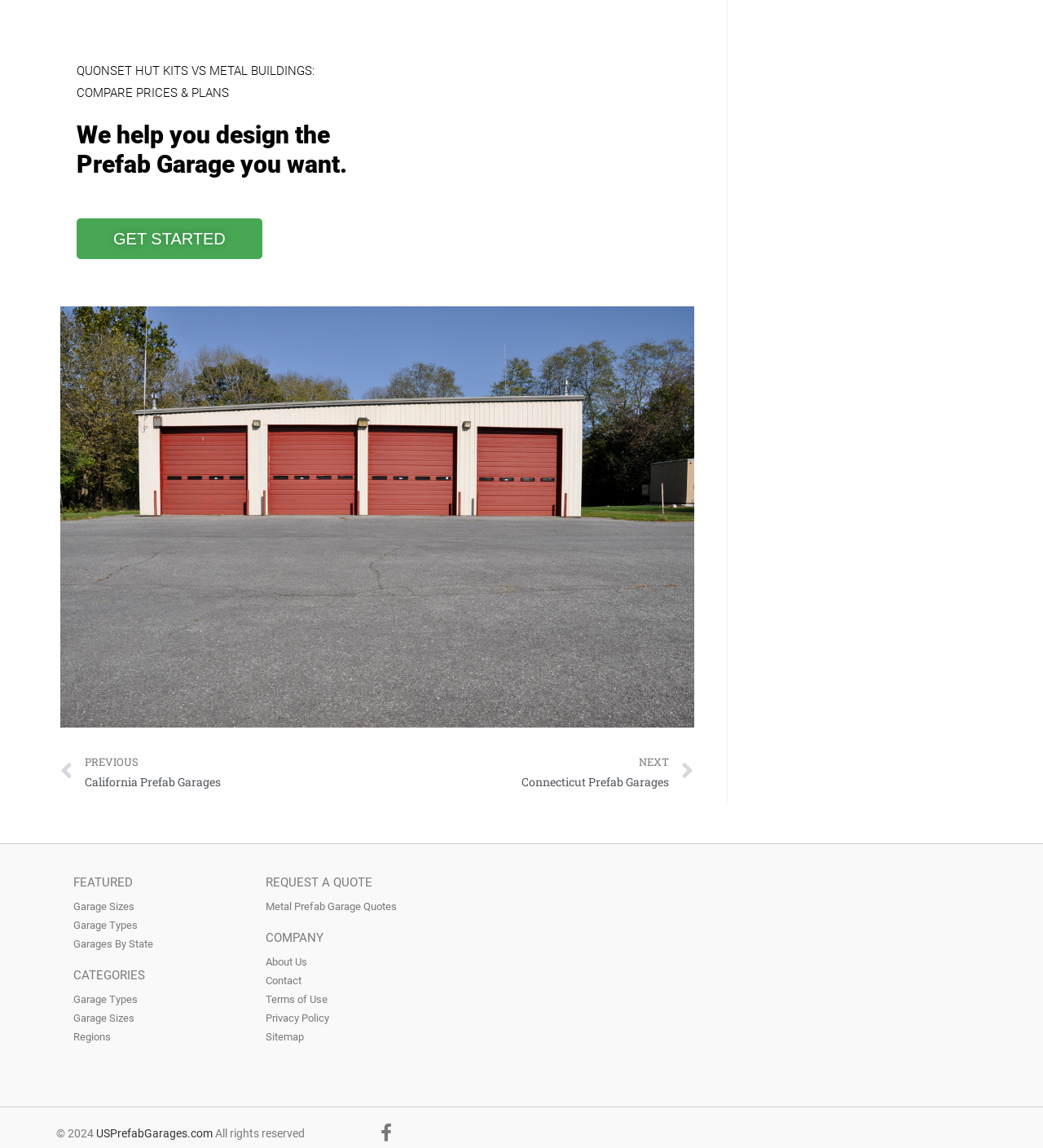Could you determine the bounding box coordinates of the clickable element to complete the instruction: "Learn about the company"? Provide the coordinates as four float numbers between 0 and 1, i.e., [left, top, right, bottom].

[0.239, 0.83, 0.46, 0.846]